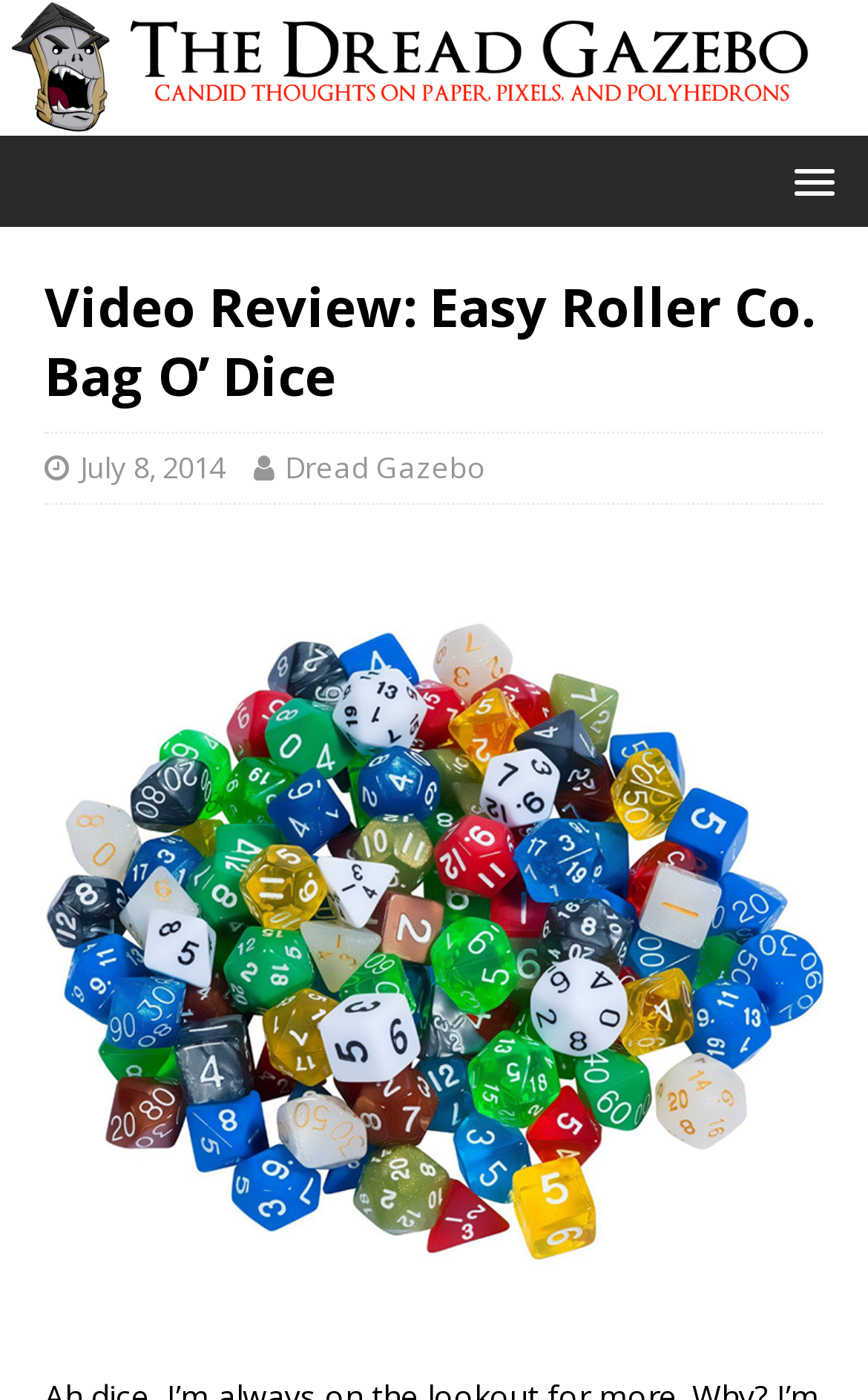What is the subject of the video review? Observe the screenshot and provide a one-word or short phrase answer.

Easy Roller Co. Bag O’ Dice